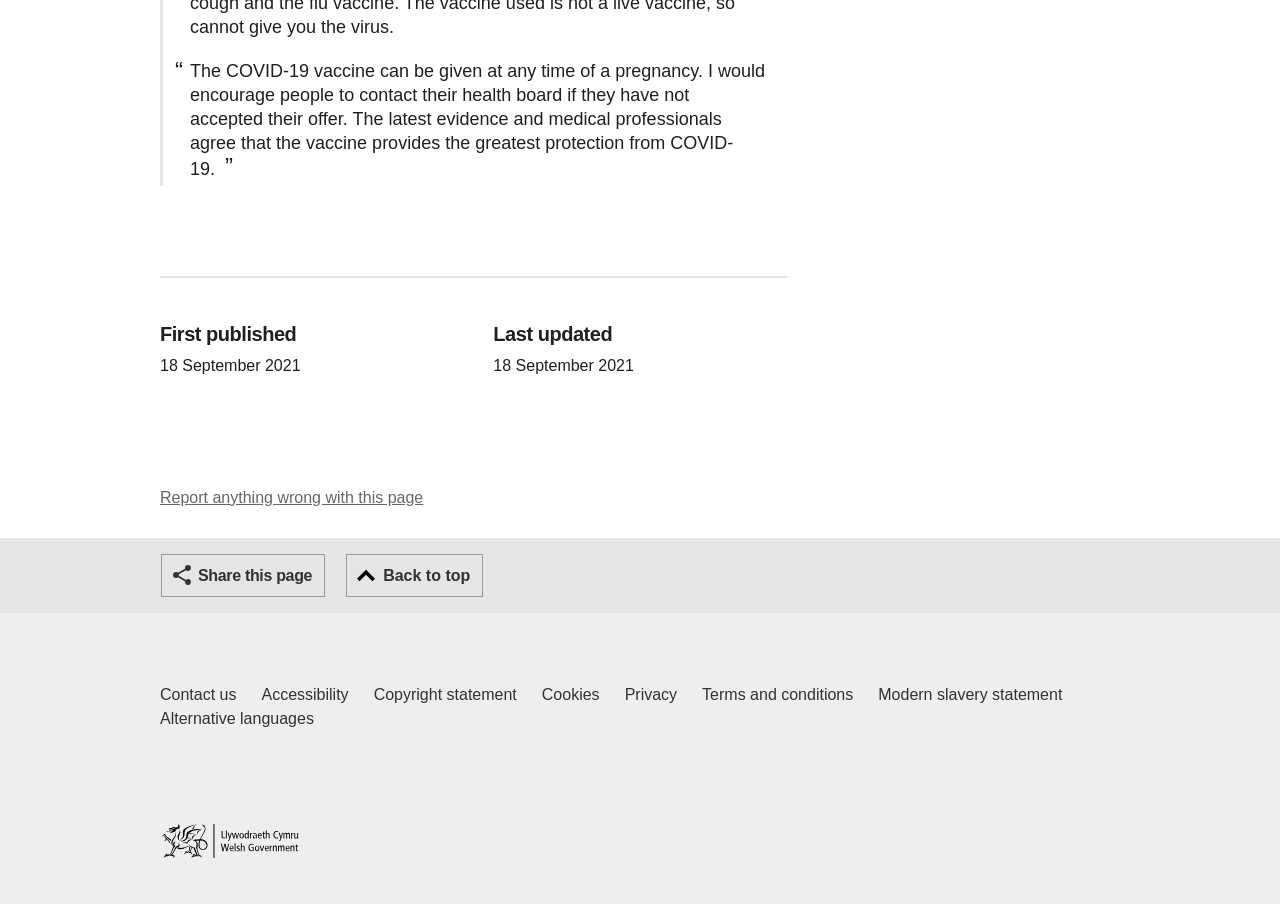Please give the bounding box coordinates of the area that should be clicked to fulfill the following instruction: "Report anything wrong with this page". The coordinates should be in the format of four float numbers from 0 to 1, i.e., [left, top, right, bottom].

[0.125, 0.54, 0.331, 0.559]